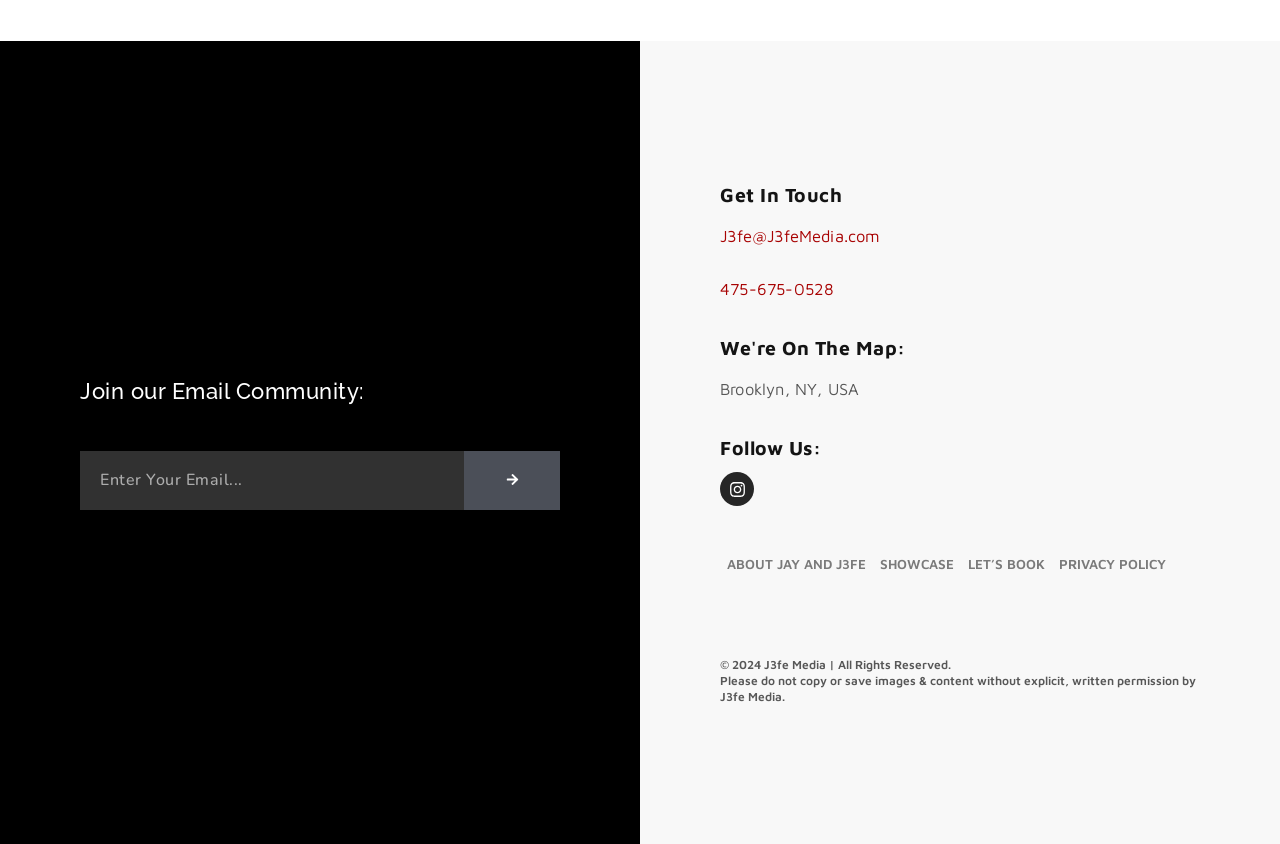Identify the bounding box coordinates for the element you need to click to achieve the following task: "Contact via email". Provide the bounding box coordinates as four float numbers between 0 and 1, in the form [left, top, right, bottom].

[0.562, 0.268, 0.688, 0.291]